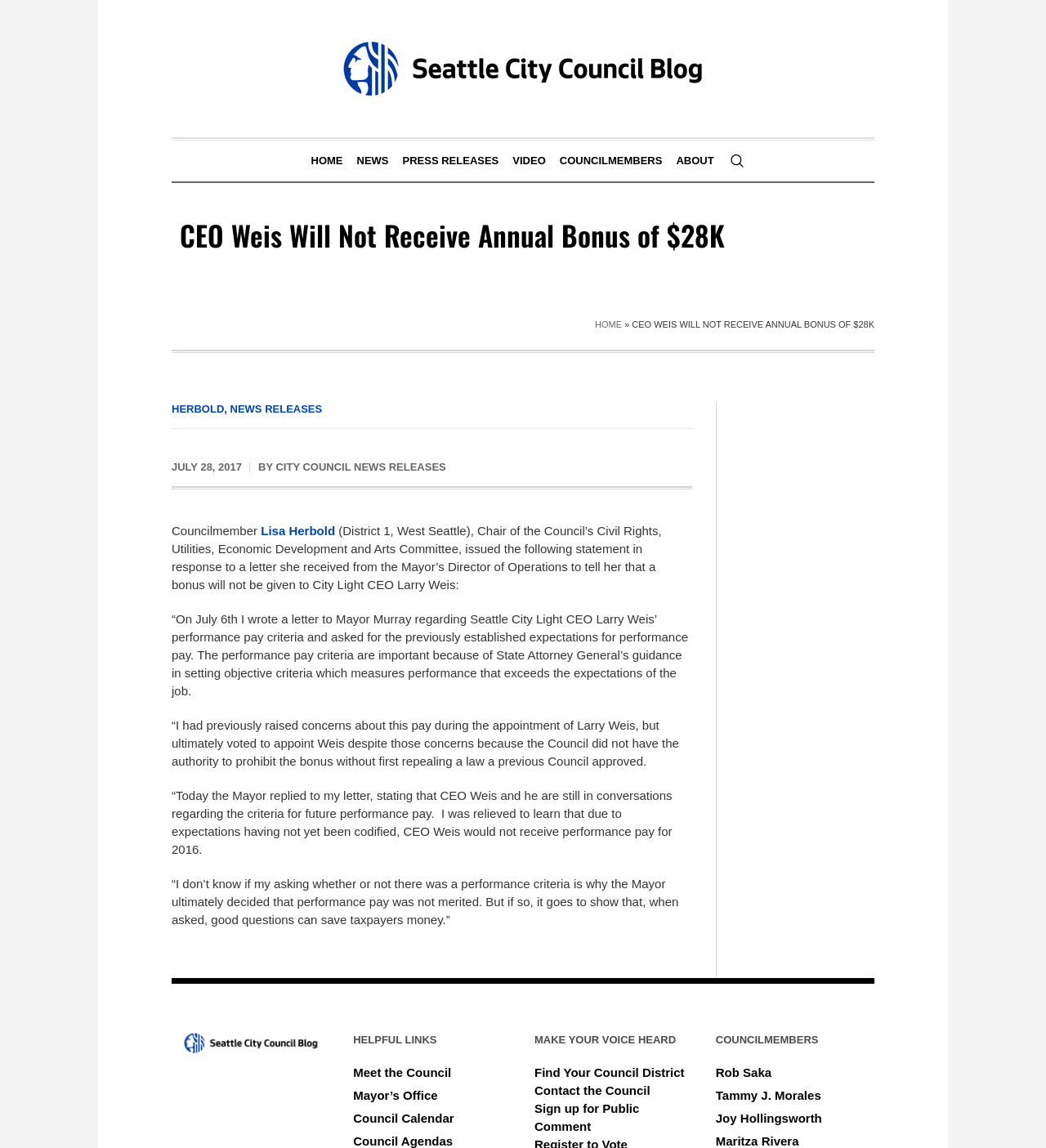What is the name of the committee that Councilmember Lisa Herbold chairs?
Look at the image and answer with only one word or phrase.

Civil Rights, Utilities, Economic Development and Arts Committee